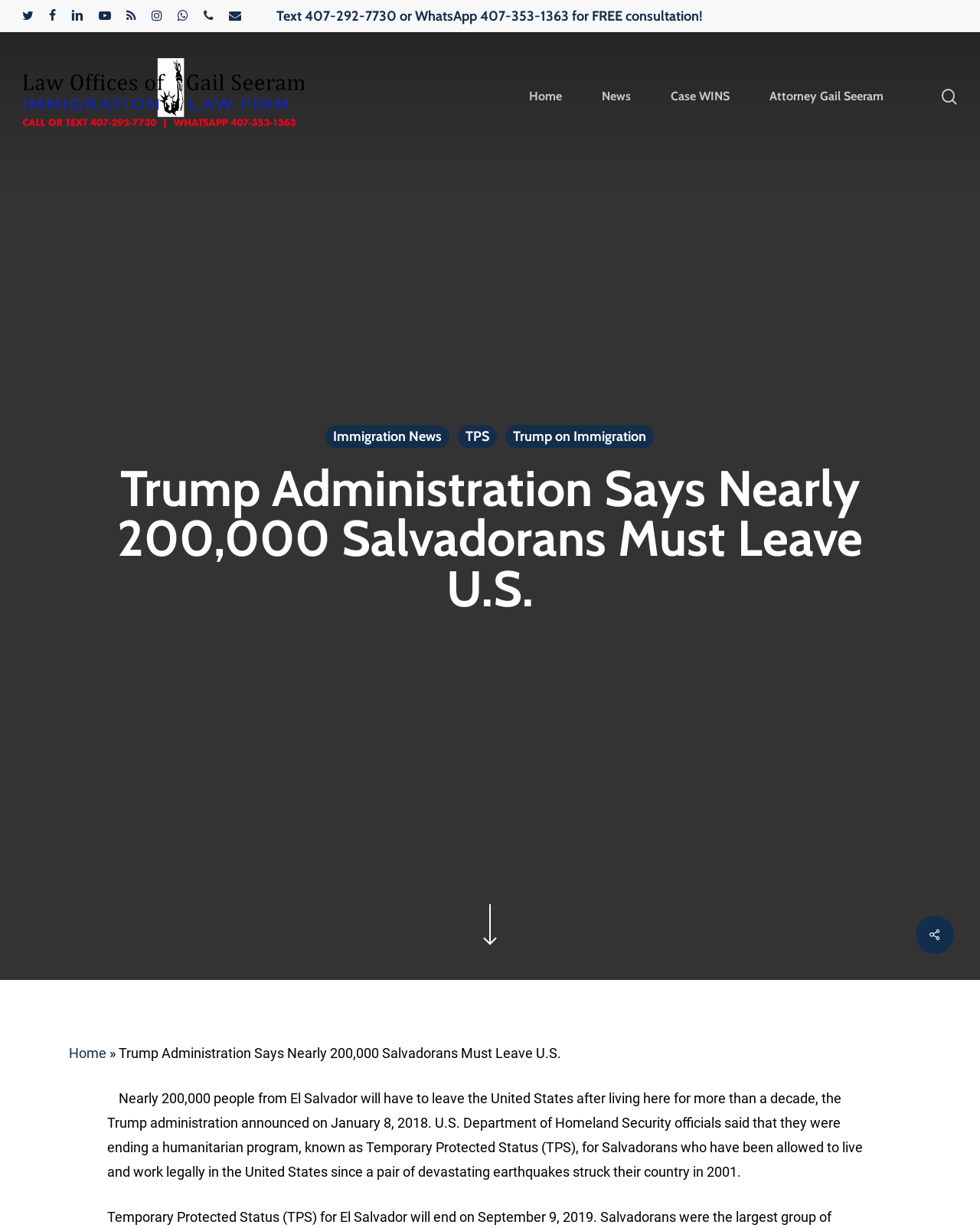Locate the bounding box coordinates of the element I should click to achieve the following instruction: "Read Immigration News".

[0.332, 0.346, 0.459, 0.365]